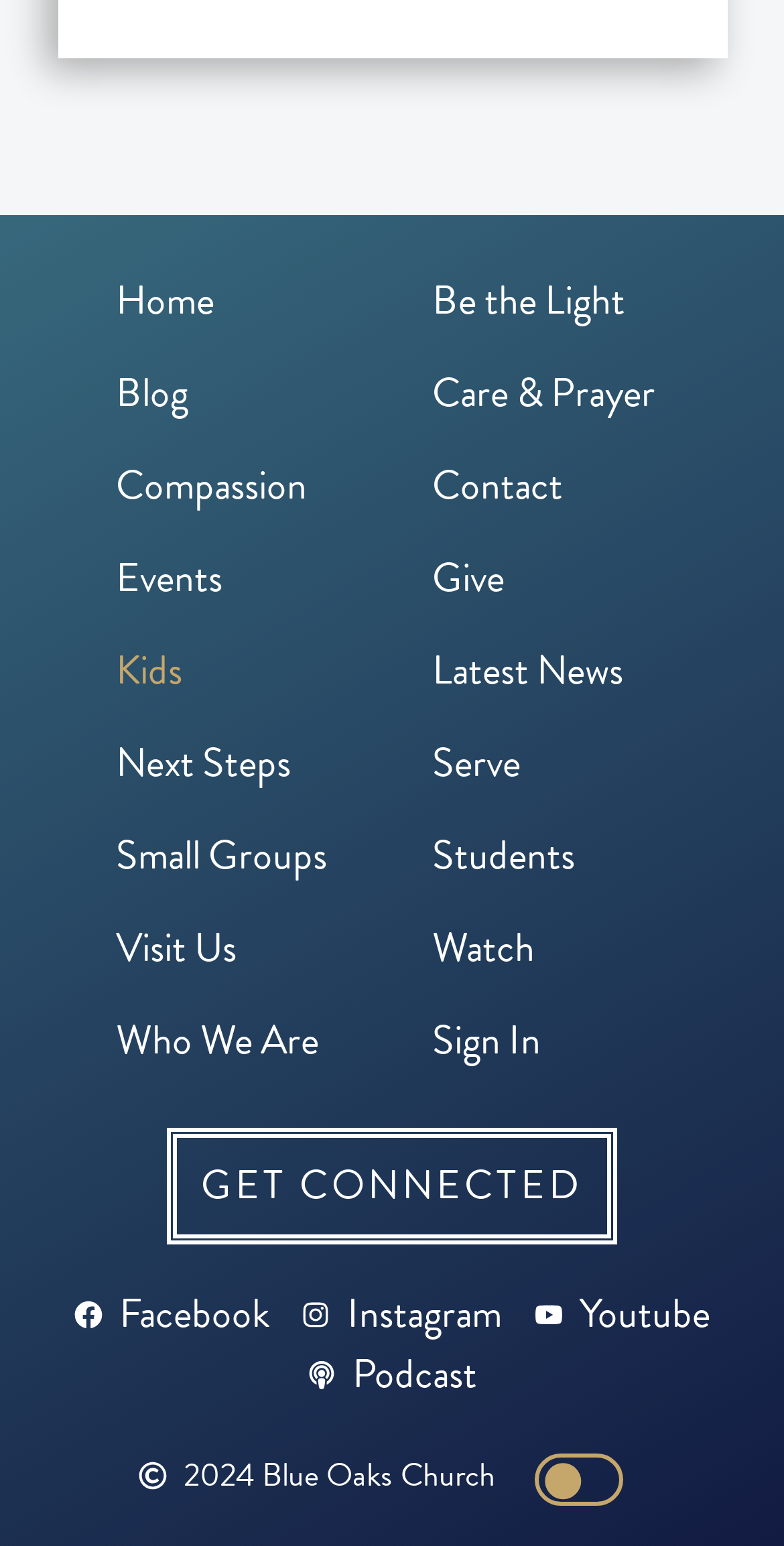What is the name of the church?
Look at the image and construct a detailed response to the question.

The name of the church can be inferred from the static text element at the bottom of the page, which reads '2024 Blue Oaks Church'.